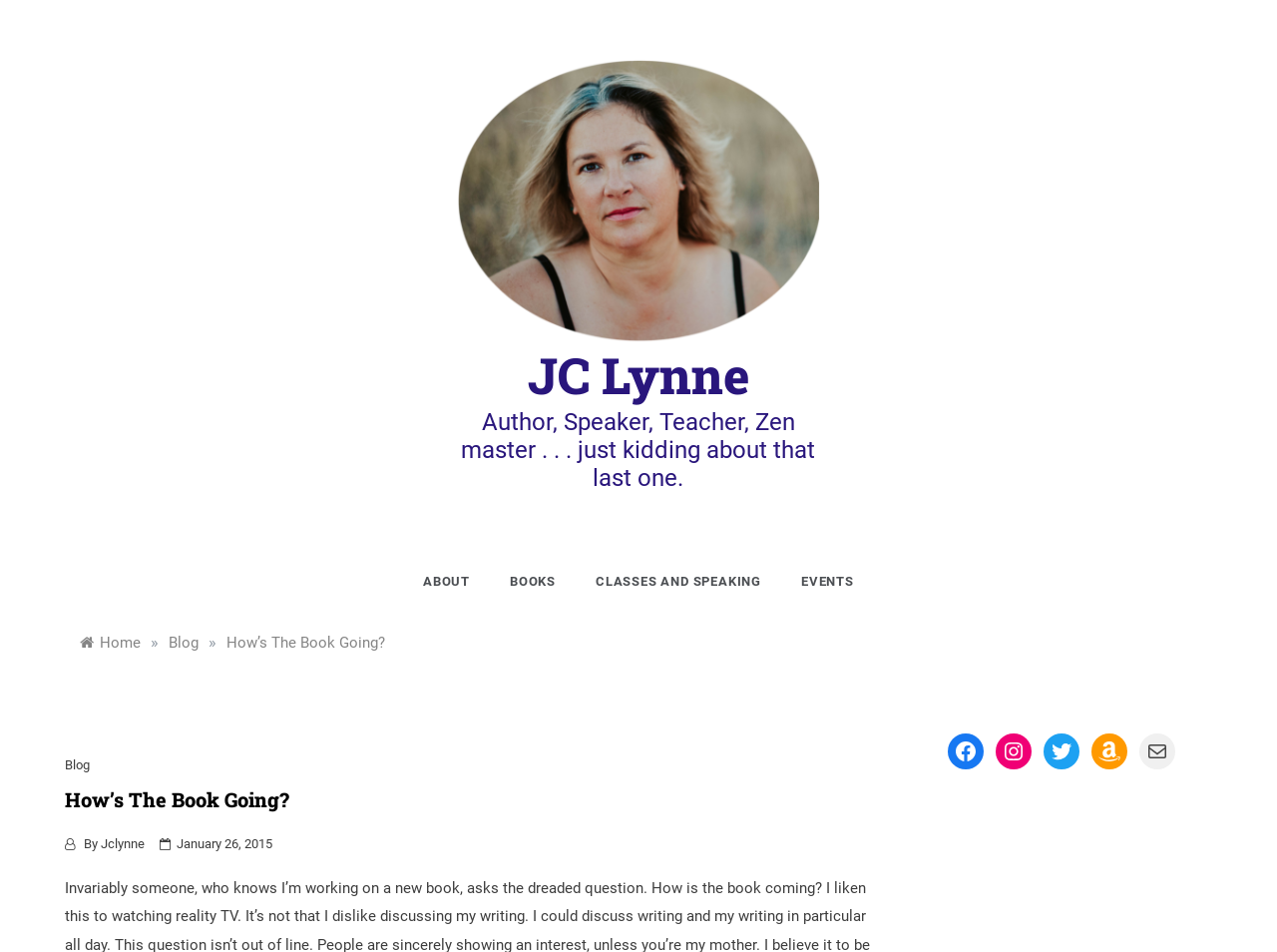What is the date of the blog post?
Refer to the image and give a detailed answer to the query.

The date of the blog post can be found in the link 'January 26, 2015' which is a child element of the heading 'How’s The Book Going?'.